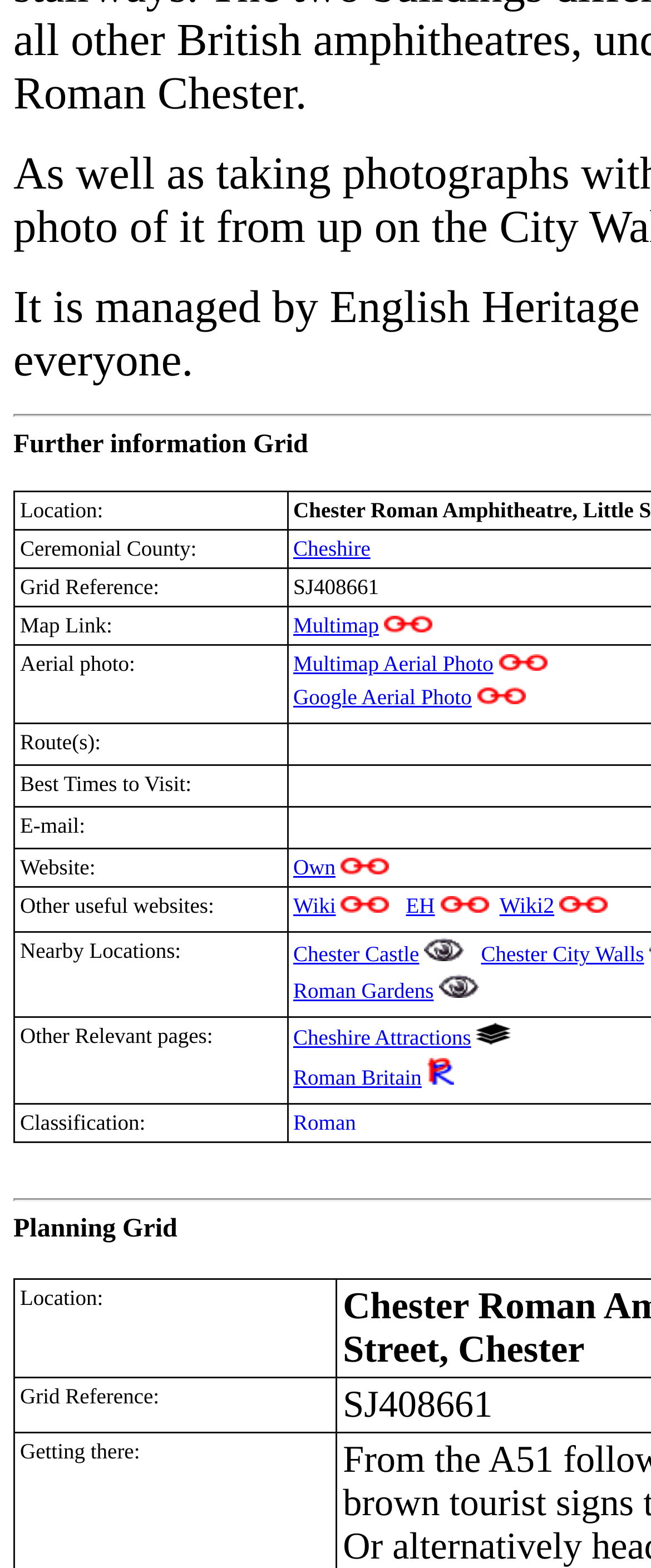What is the classification of this location?
Using the visual information, respond with a single word or phrase.

Roman